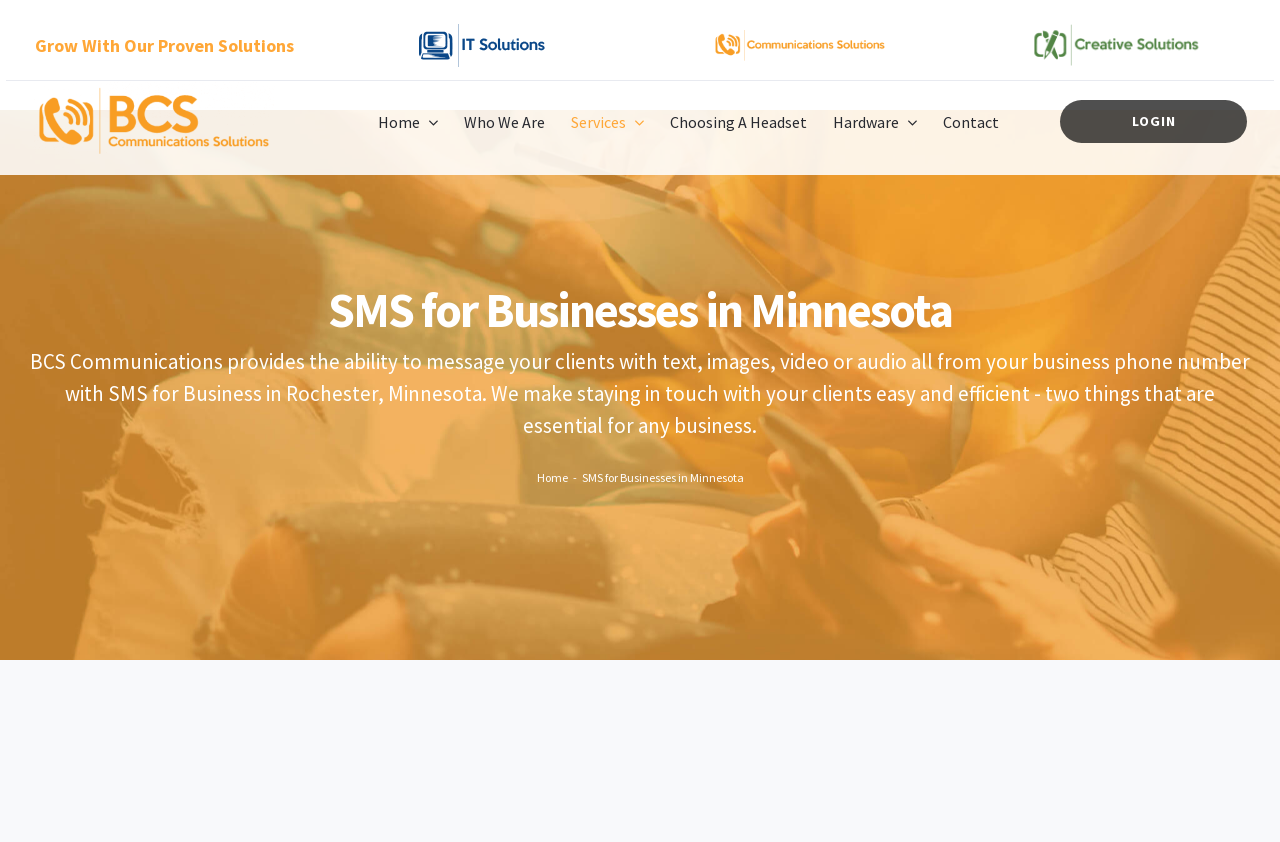What is the company name?
Look at the webpage screenshot and answer the question with a detailed explanation.

The company name can be found in the images and links throughout the webpage, such as 'BCS IT Solutions', 'BCS Communications Solutions', and 'BCS Creative Solutions'. It is also implied in the navigation menu and headings.